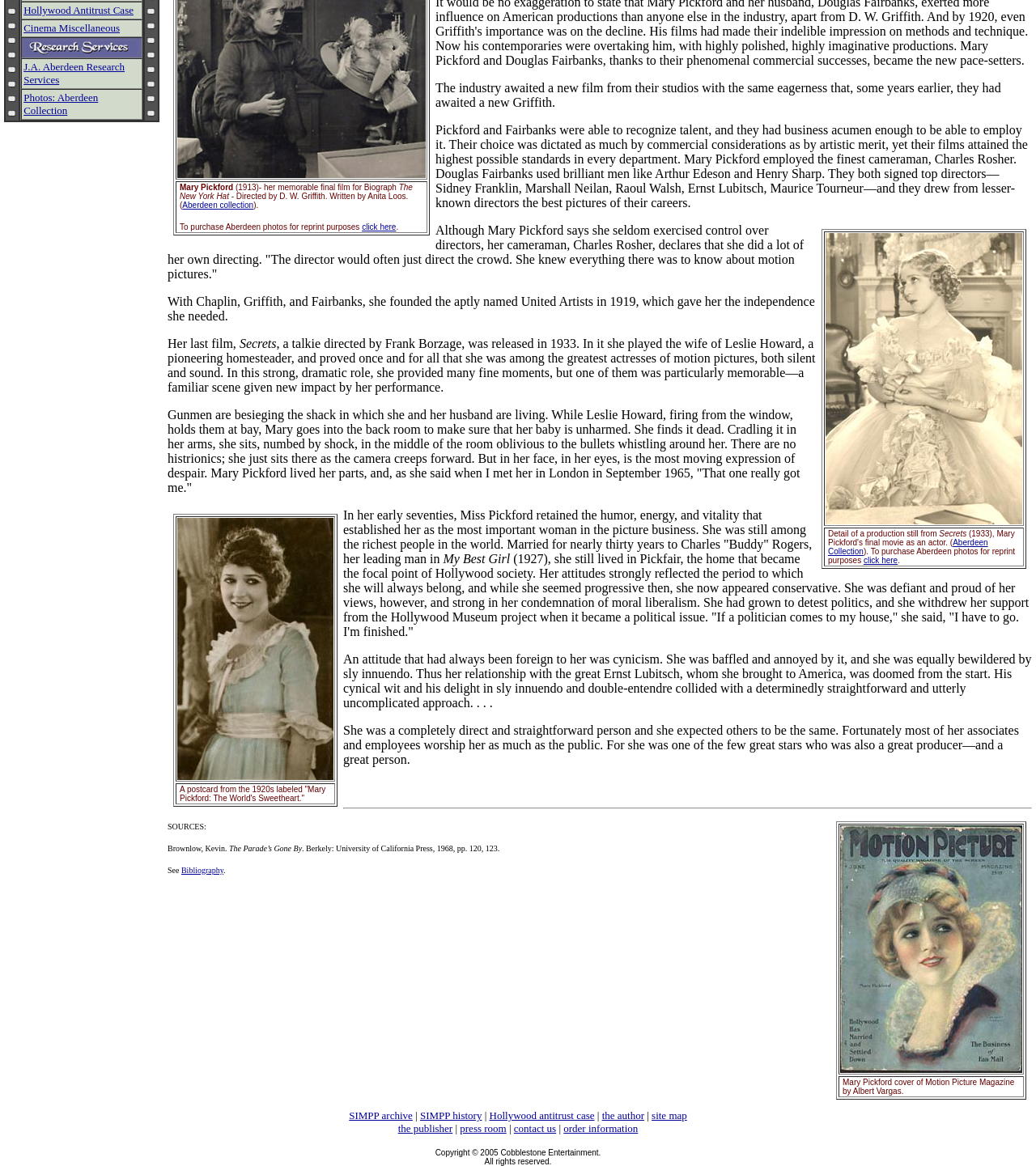Using the provided description: "Hollywood antitrust case", find the bounding box coordinates of the corresponding UI element. The output should be four float numbers between 0 and 1, in the format [left, top, right, bottom].

[0.472, 0.951, 0.574, 0.962]